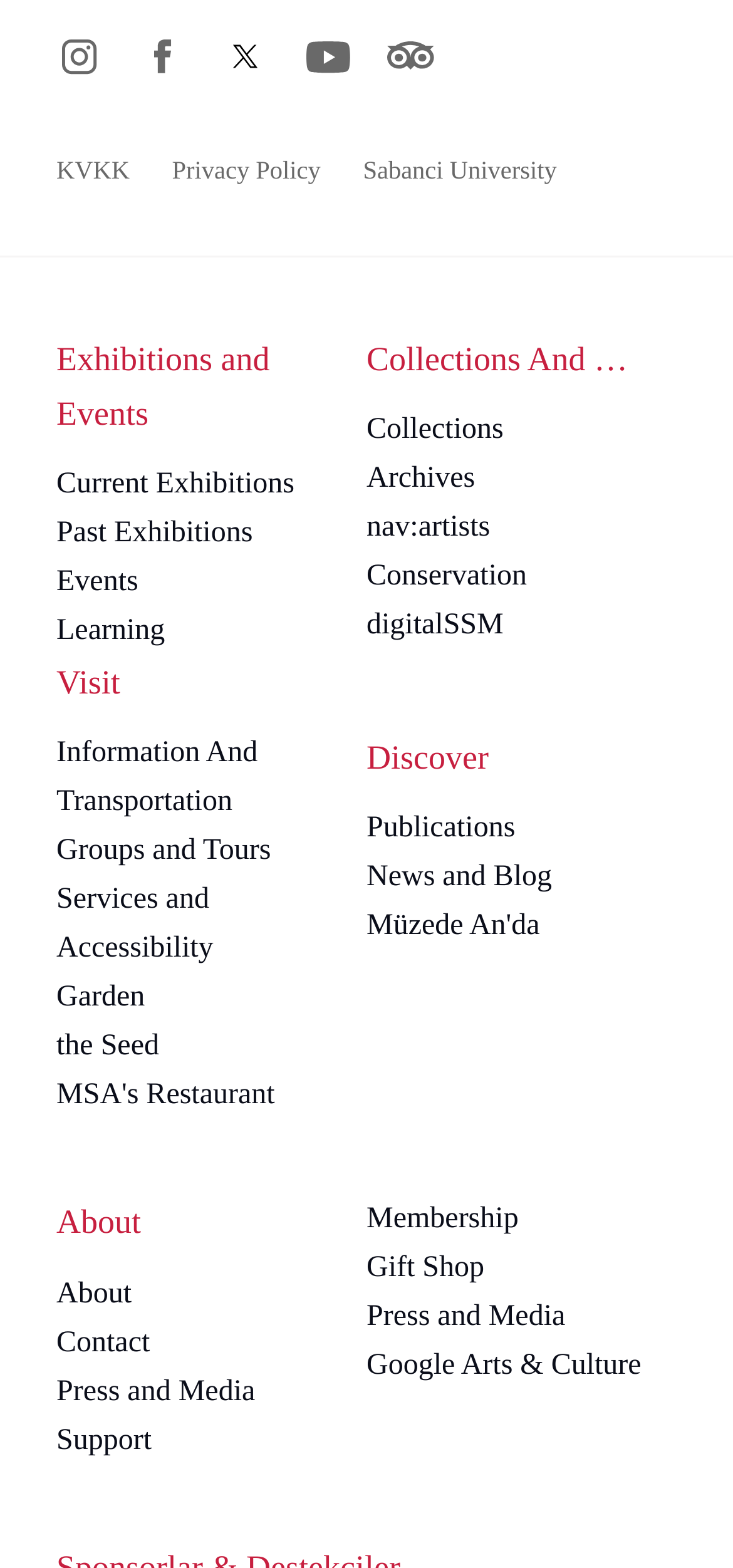What is the last link under the 'Visit' section?
Based on the visual content, answer with a single word or a brief phrase.

MSA's Restaurant